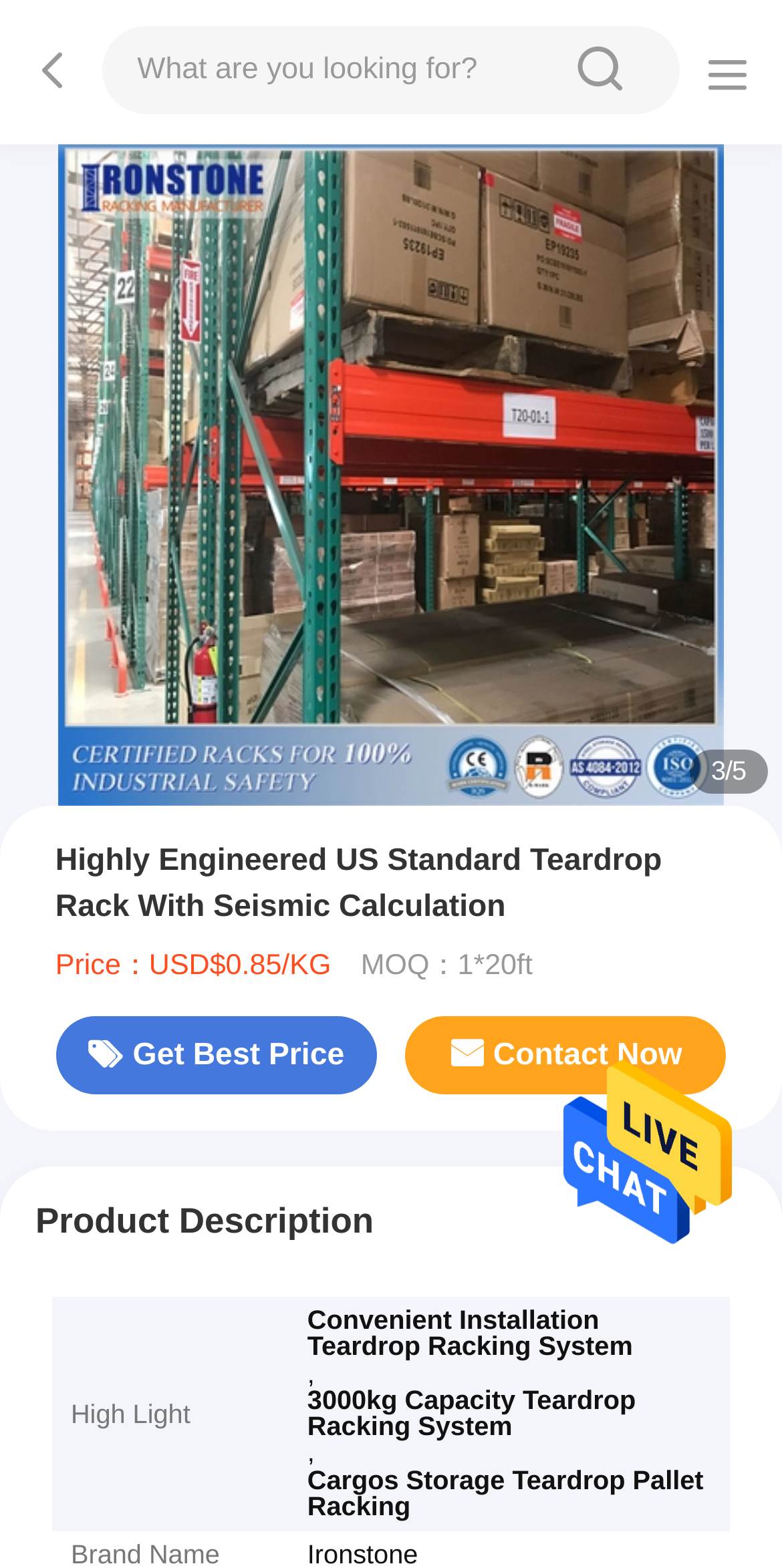Provide the bounding box coordinates of the HTML element this sentence describes: "Pular para o conteúdo". The bounding box coordinates consist of four float numbers between 0 and 1, i.e., [left, top, right, bottom].

None